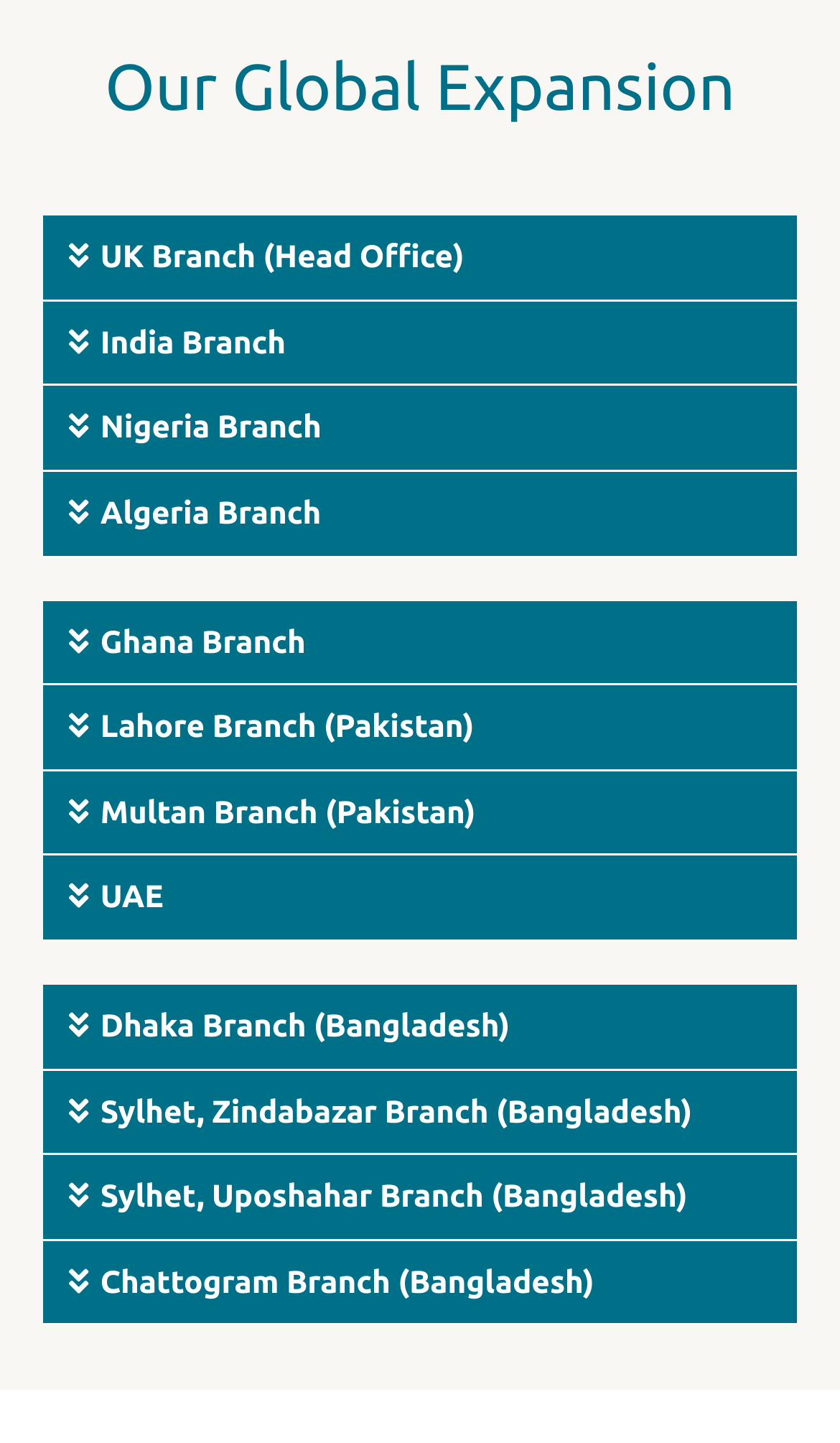Locate the bounding box of the UI element with the following description: "Ghana Branch".

[0.051, 0.416, 0.949, 0.475]